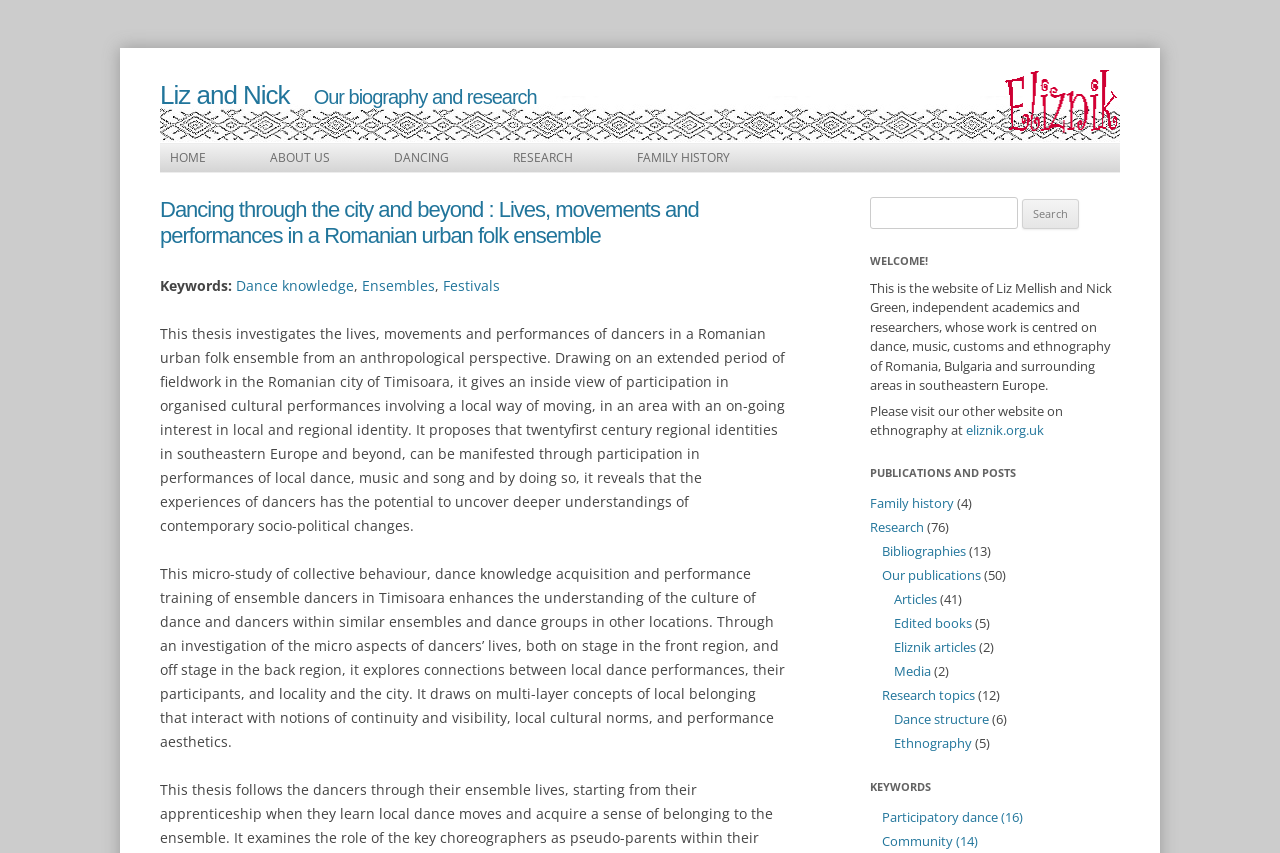Please provide the bounding box coordinates for the UI element as described: "Liz and Nick". The coordinates must be four floats between 0 and 1, represented as [left, top, right, bottom].

[0.125, 0.084, 0.226, 0.139]